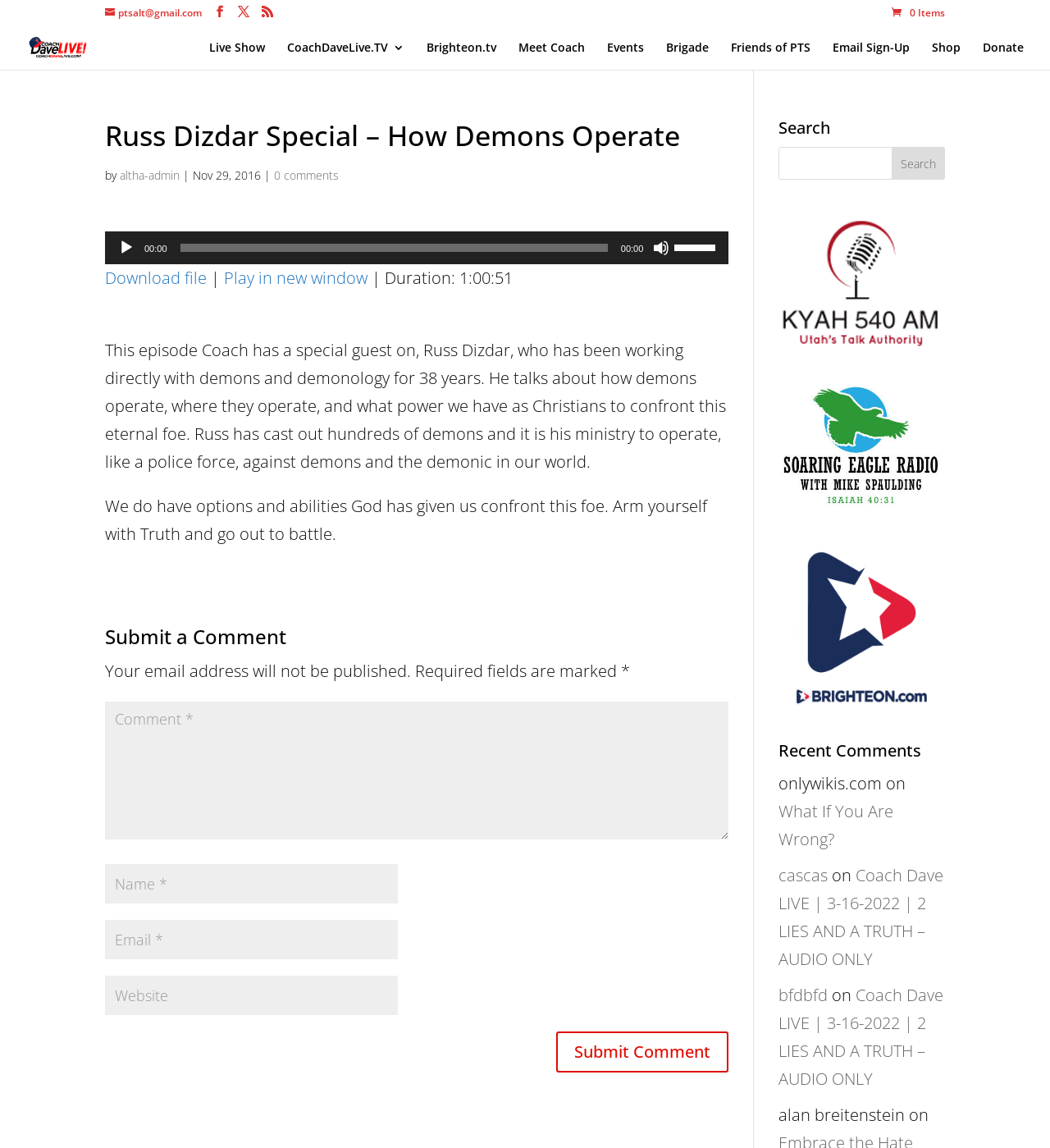Provide the bounding box coordinates for the UI element that is described as: "input value="Website" name="url"".

[0.1, 0.85, 0.379, 0.884]